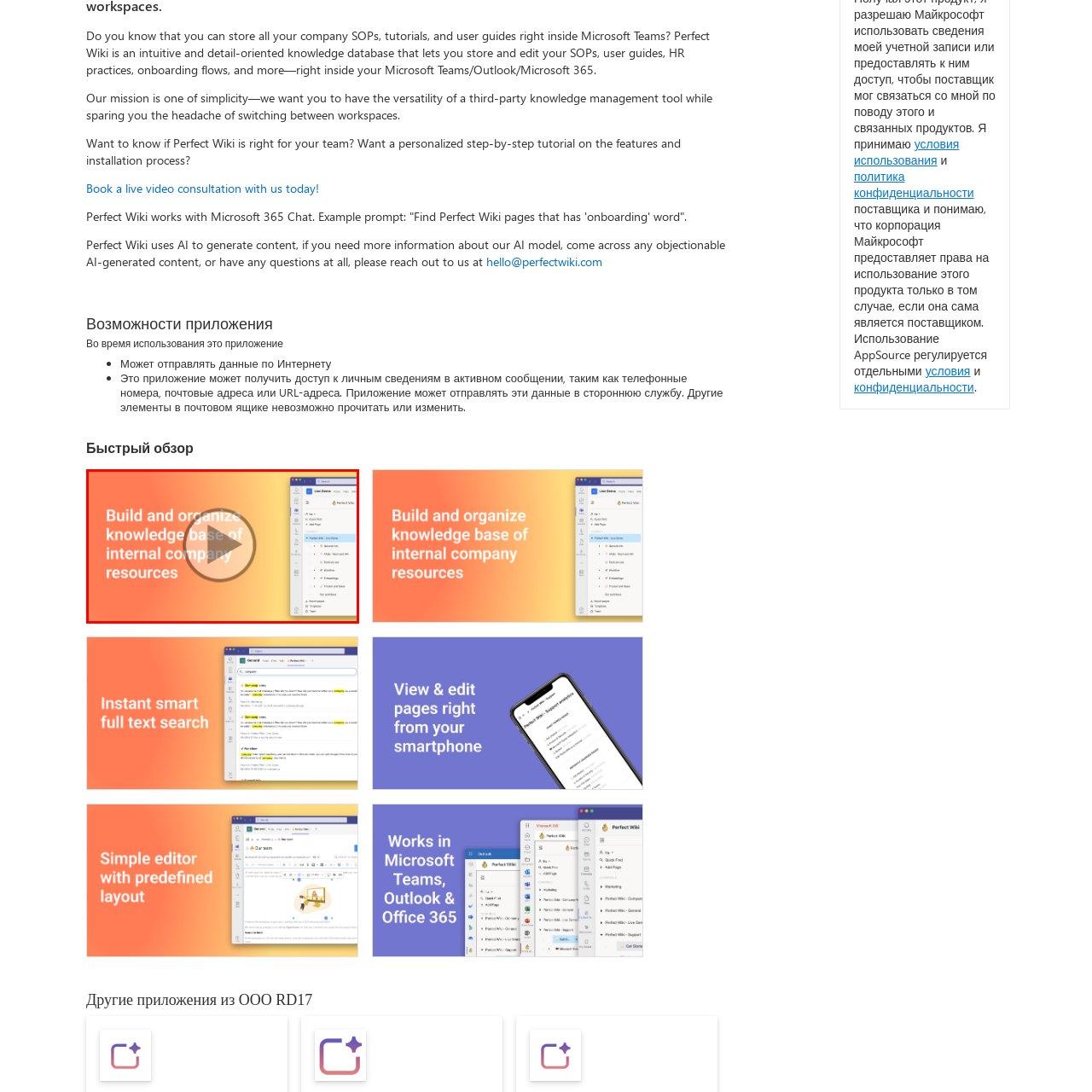What type of resources can be organized using Perfect Wiki?
Observe the image enclosed by the red boundary and respond with a one-word or short-phrase answer.

Internal company resources